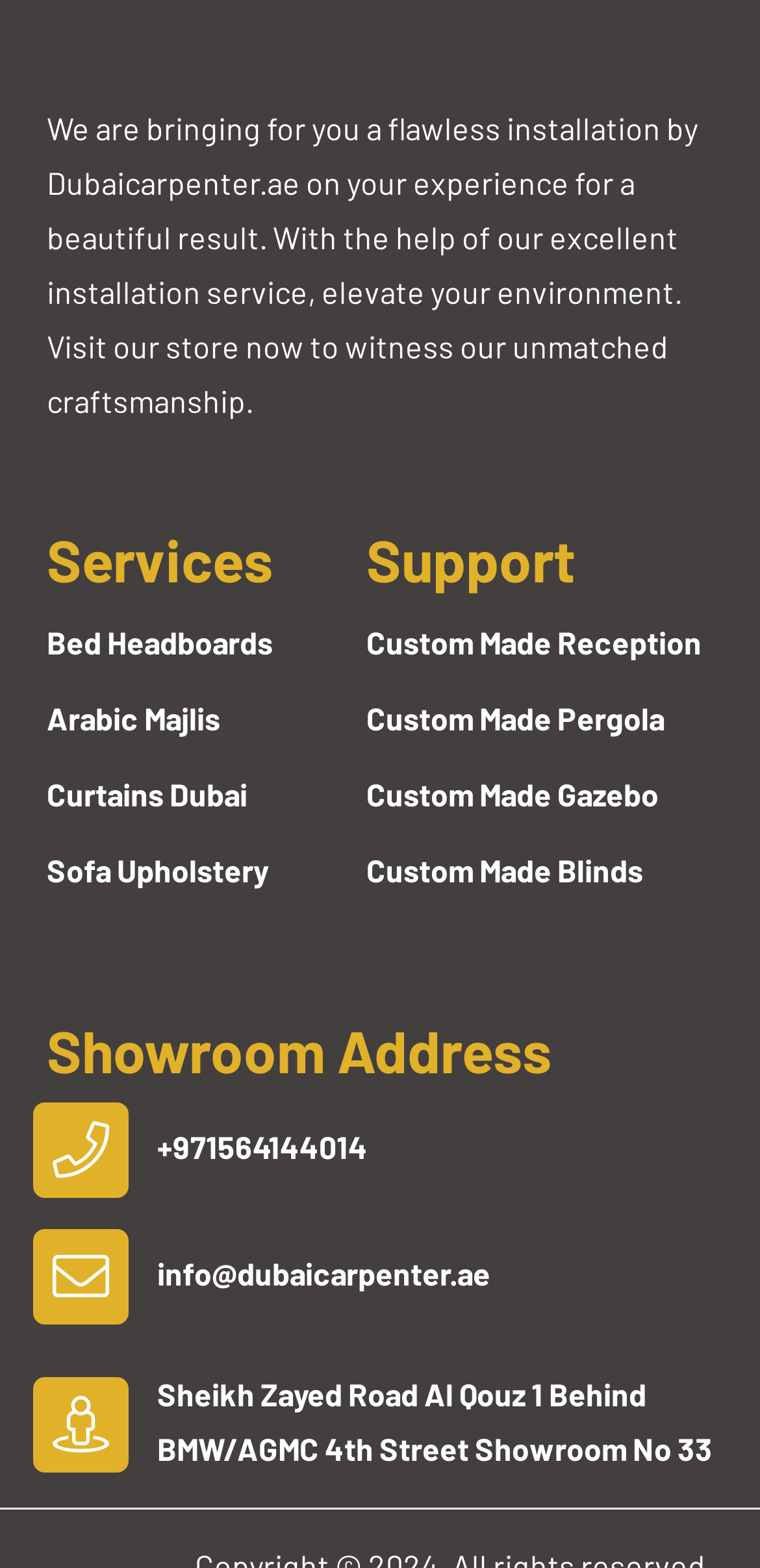Can you show the bounding box coordinates of the region to click on to complete the task described in the instruction: "Call the phone number"?

[0.207, 0.72, 0.484, 0.743]